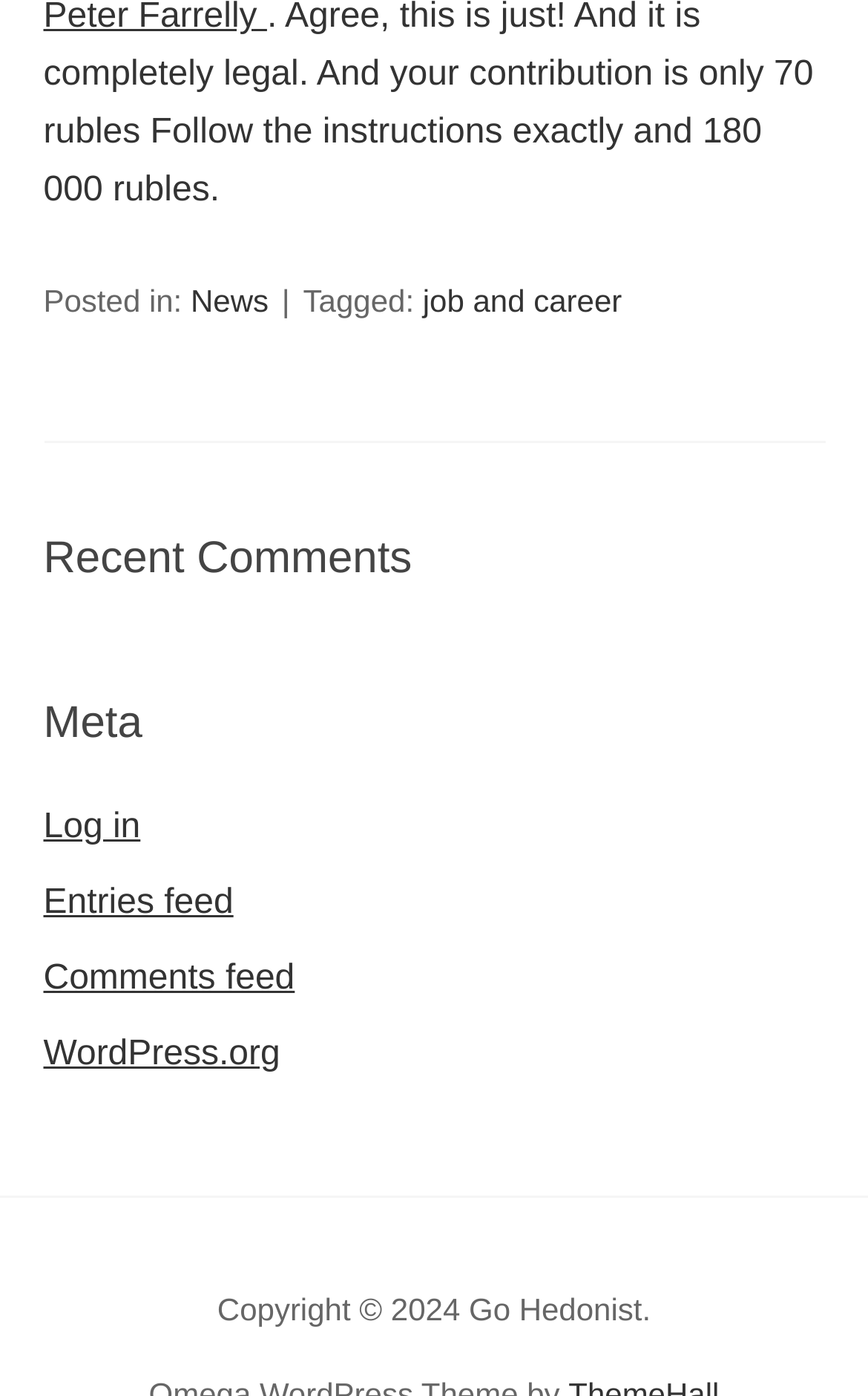Predict the bounding box coordinates of the UI element that matches this description: "WordPress.org". The coordinates should be in the format [left, top, right, bottom] with each value between 0 and 1.

[0.05, 0.742, 0.323, 0.769]